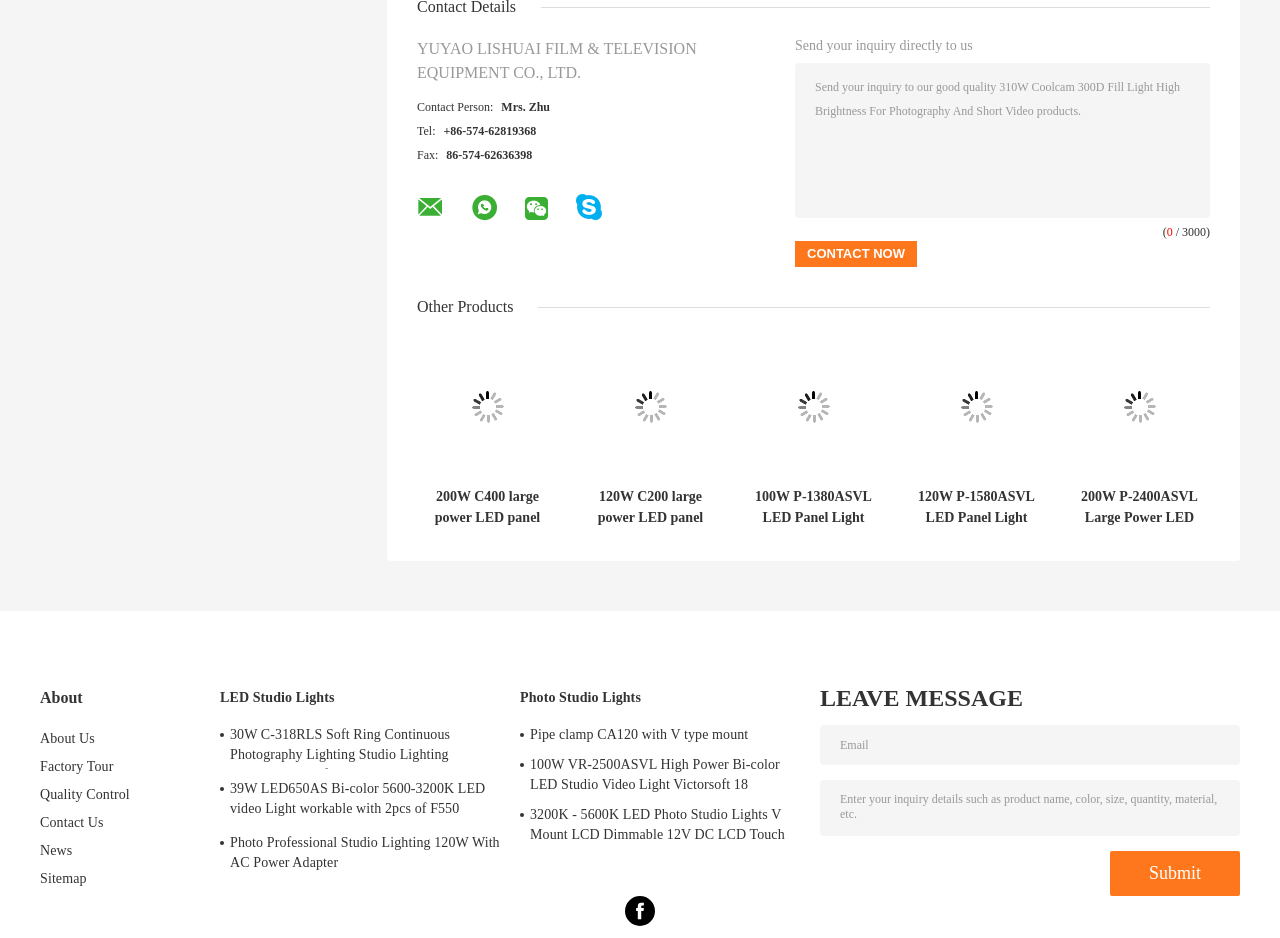Identify the bounding box coordinates for the element you need to click to achieve the following task: "Visit the corporate website". The coordinates must be four float values ranging from 0 to 1, formatted as [left, top, right, bottom].

None